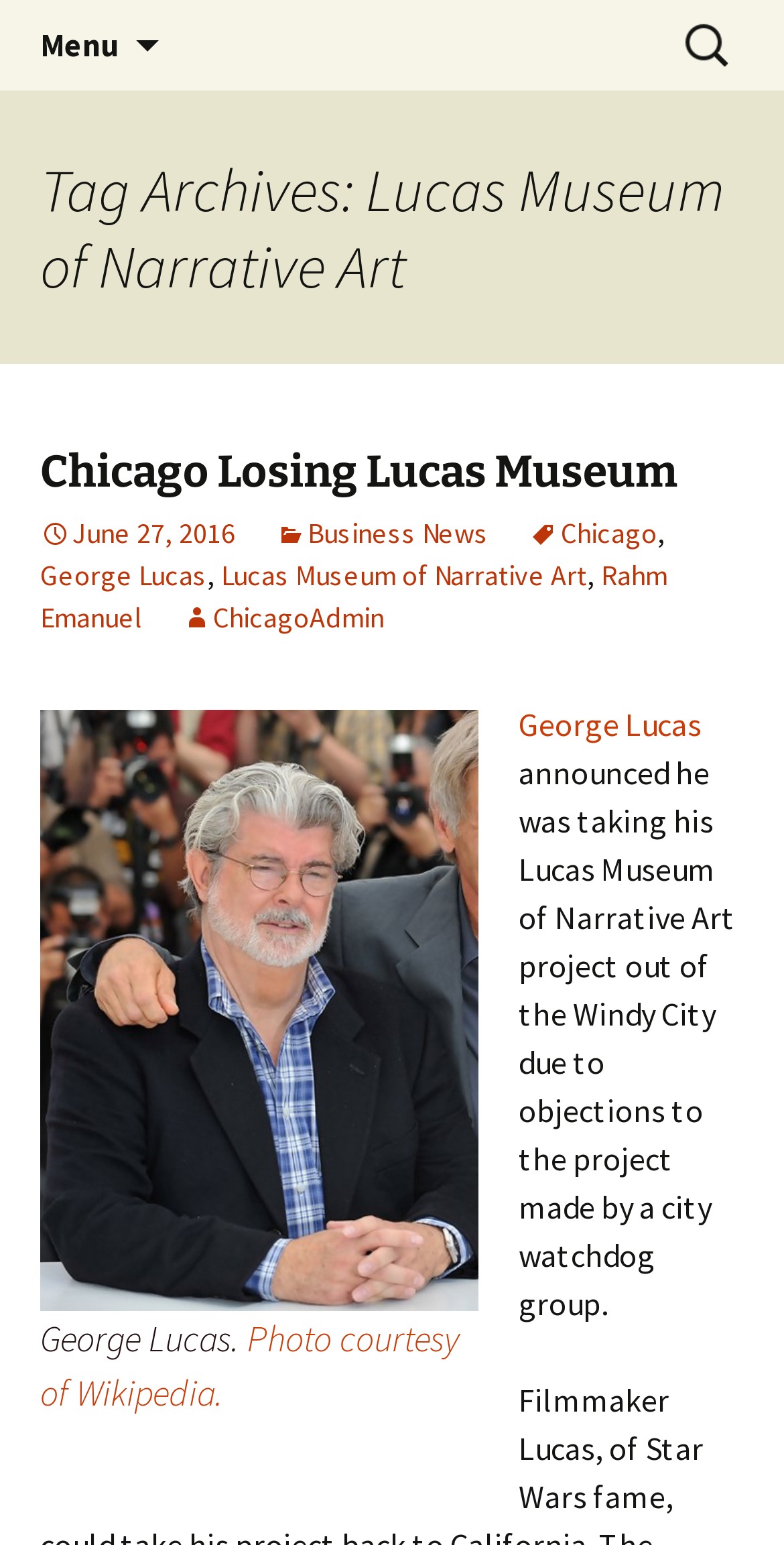Can you find and generate the webpage's heading?

Chicago Business District